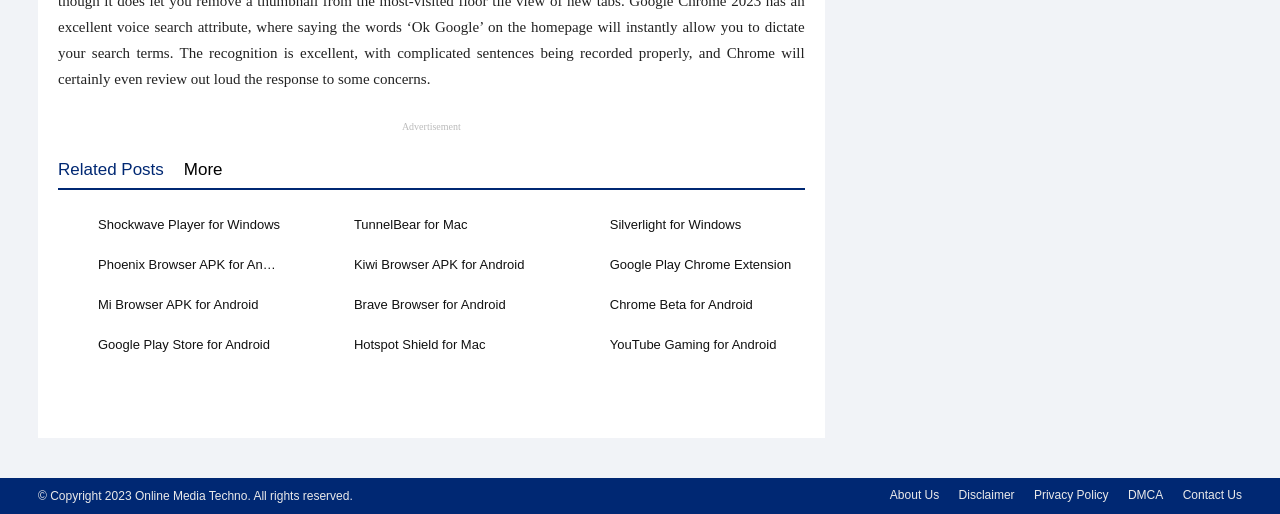Find the bounding box coordinates corresponding to the UI element with the description: "DMCA". The coordinates should be formatted as [left, top, right, bottom], with values as floats between 0 and 1.

[0.881, 0.946, 0.909, 0.981]